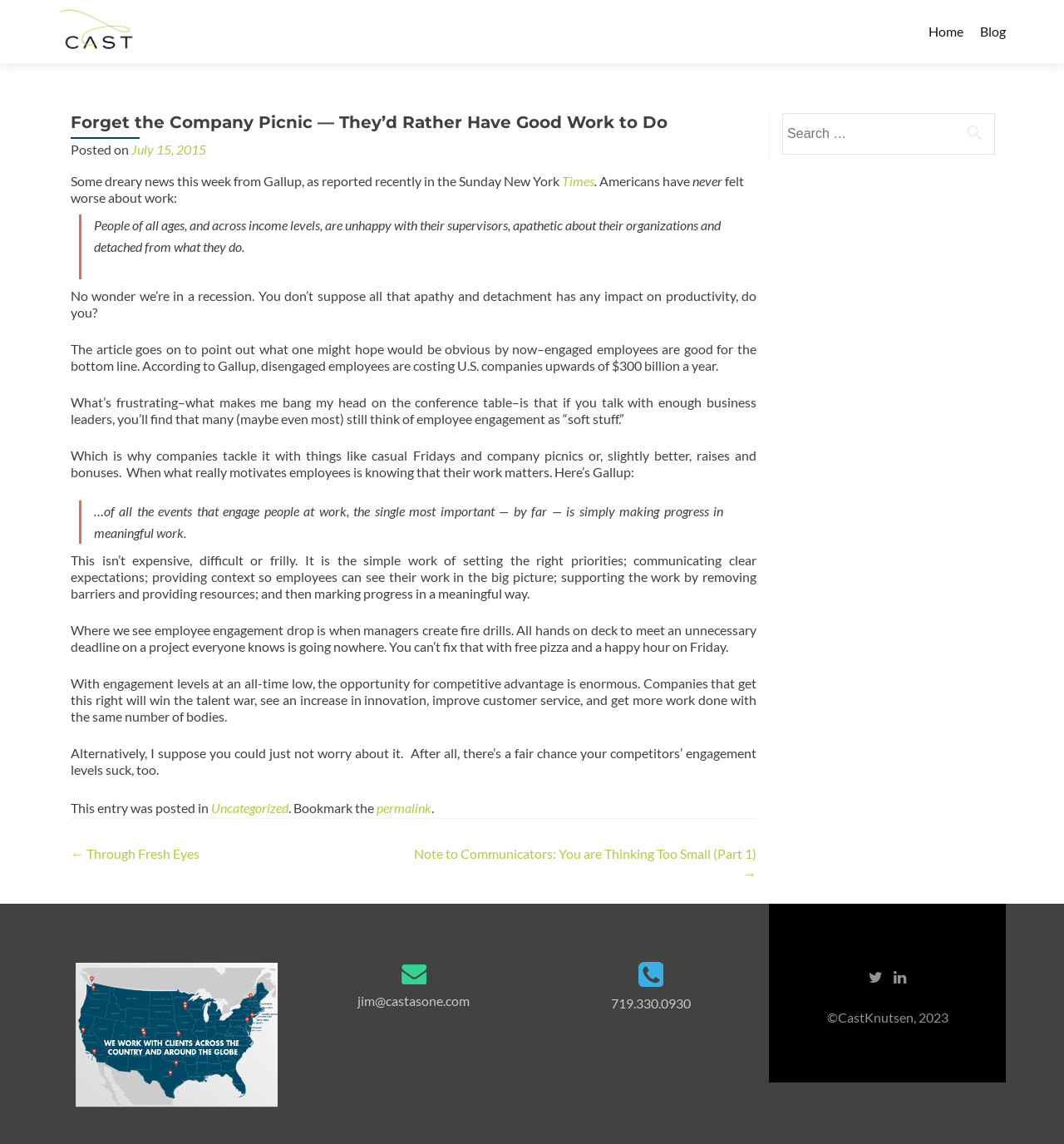Extract the bounding box coordinates for the HTML element that matches this description: "← Through Fresh Eyes". The coordinates should be four float numbers between 0 and 1, i.e., [left, top, right, bottom].

[0.066, 0.739, 0.188, 0.753]